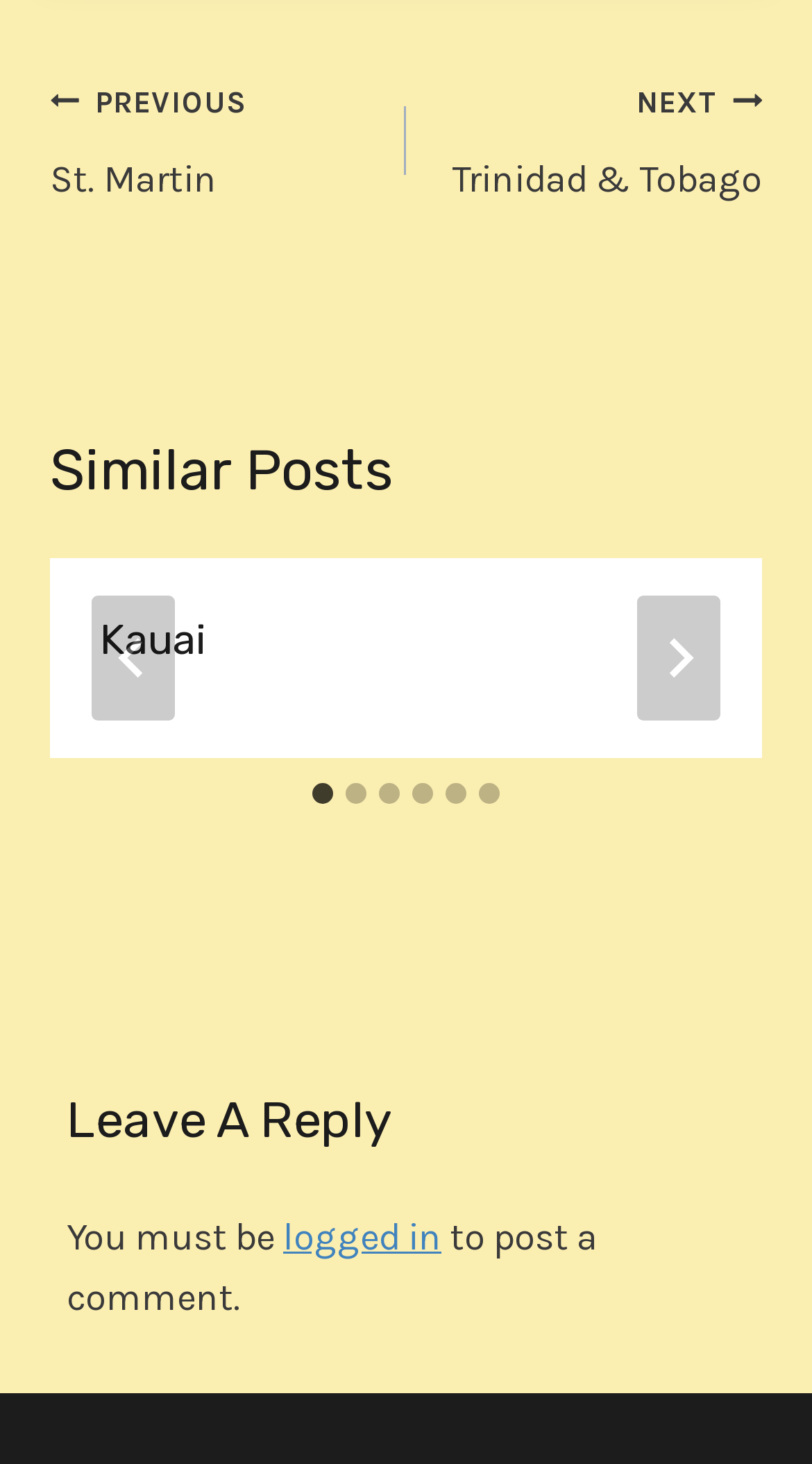Find the bounding box coordinates corresponding to the UI element with the description: "Skip to main content". The coordinates should be formatted as [left, top, right, bottom], with values as floats between 0 and 1.

None